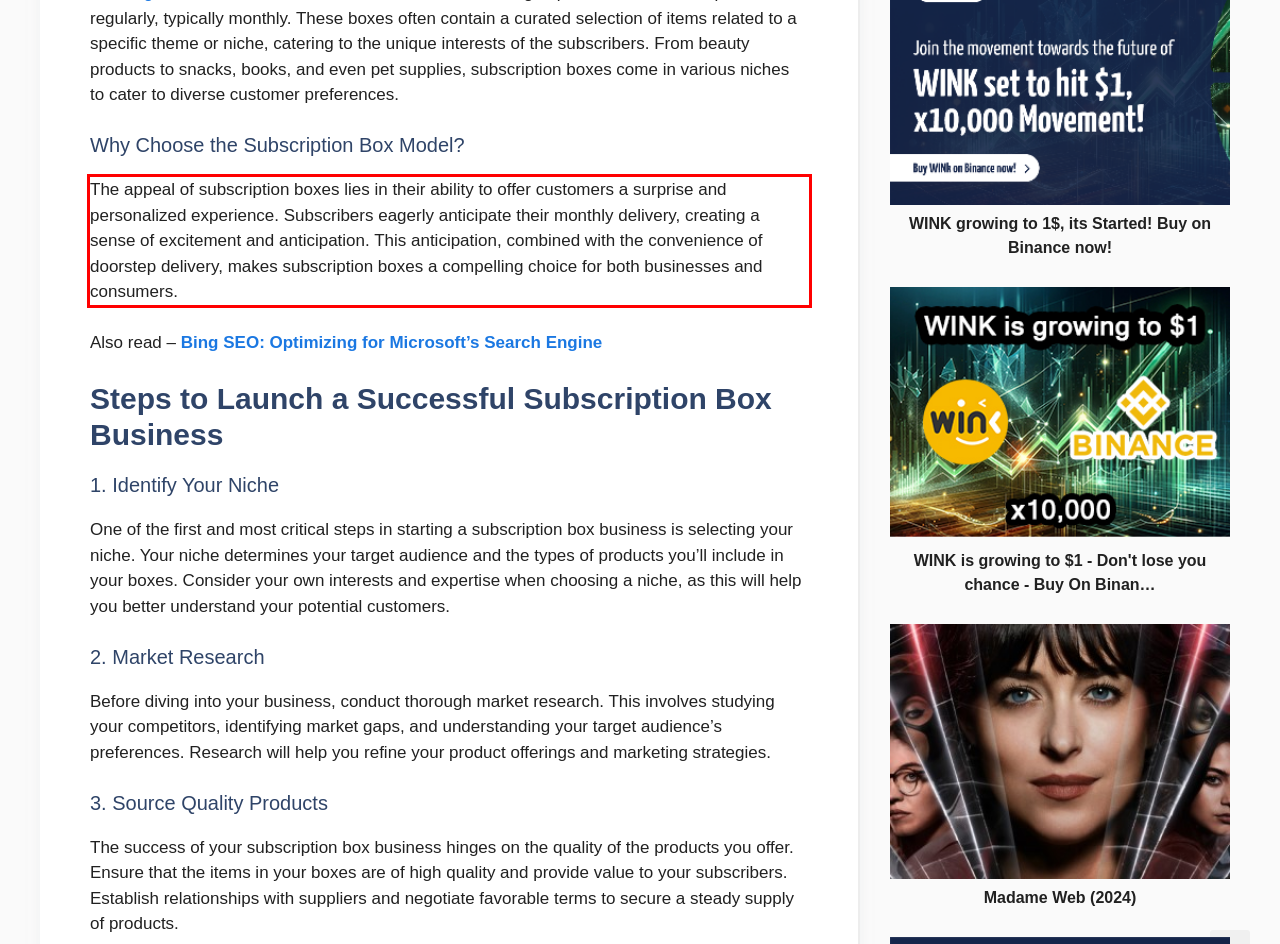Identify the red bounding box in the webpage screenshot and perform OCR to generate the text content enclosed.

The appeal of subscription boxes lies in their ability to offer customers a surprise and personalized experience. Subscribers eagerly anticipate their monthly delivery, creating a sense of excitement and anticipation. This anticipation, combined with the convenience of doorstep delivery, makes subscription boxes a compelling choice for both businesses and consumers.